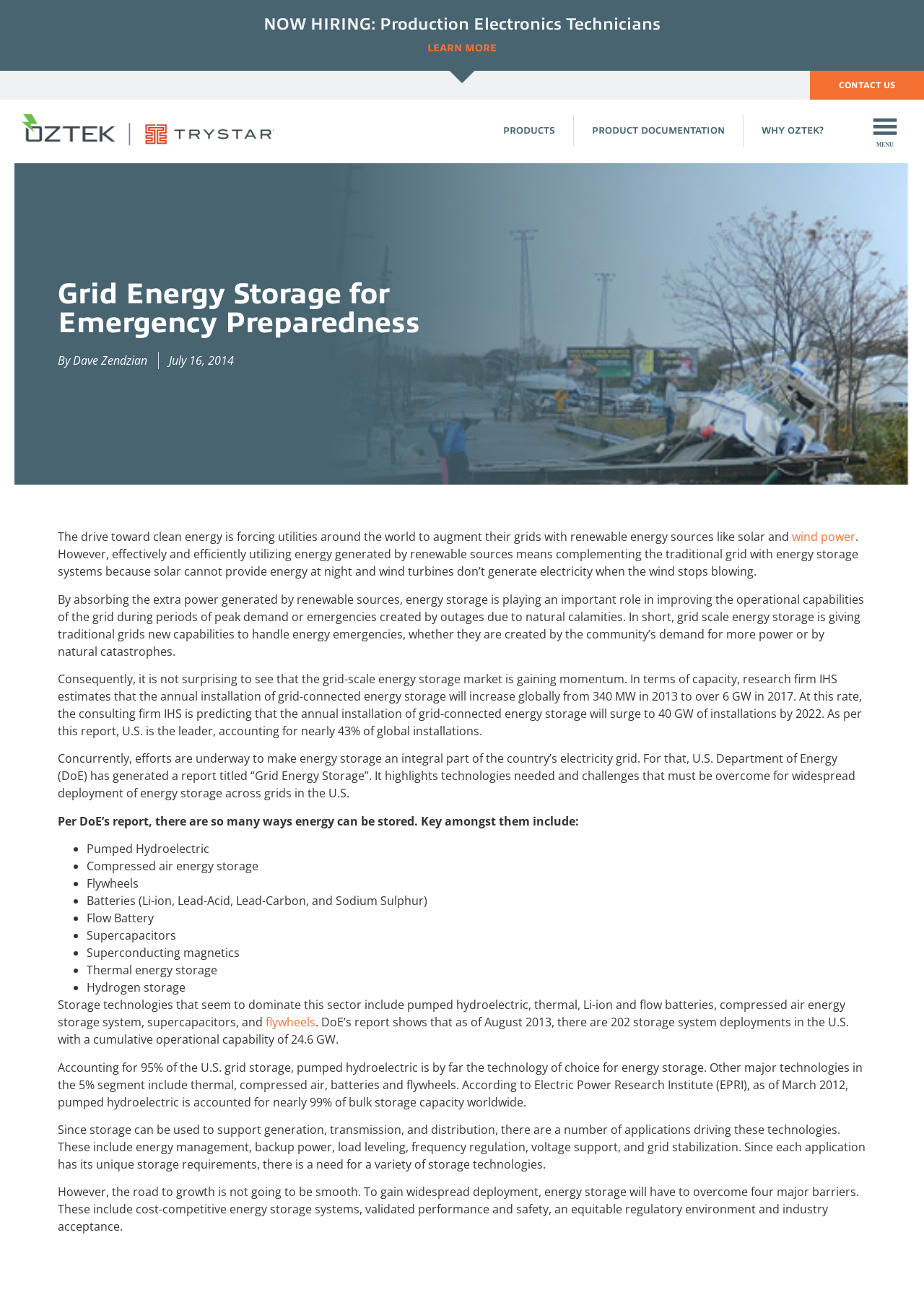Please find the main title text of this webpage.

Grid Energy Storage for Emergency Preparedness